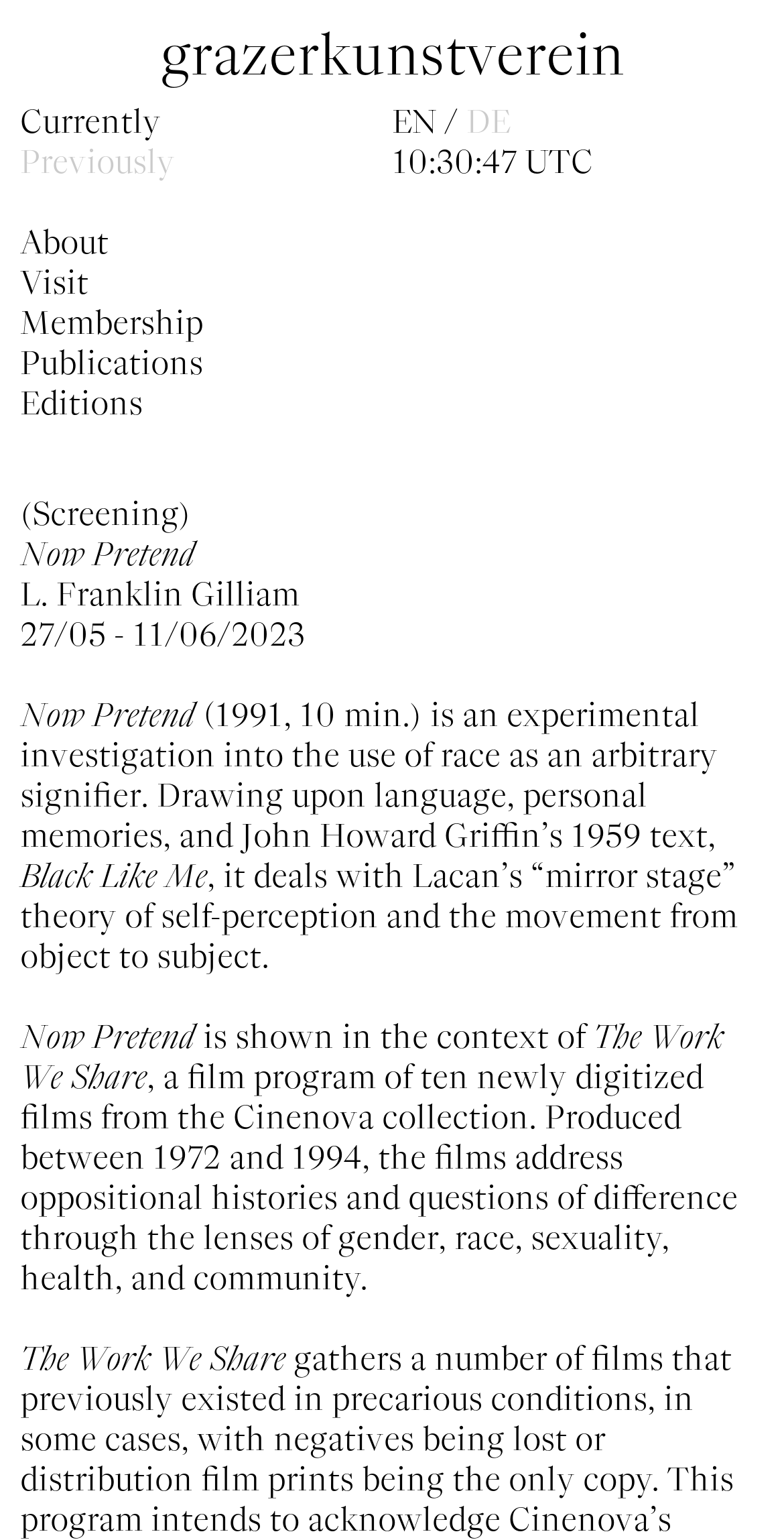Please reply with a single word or brief phrase to the question: 
What is the duration of the film?

10 min